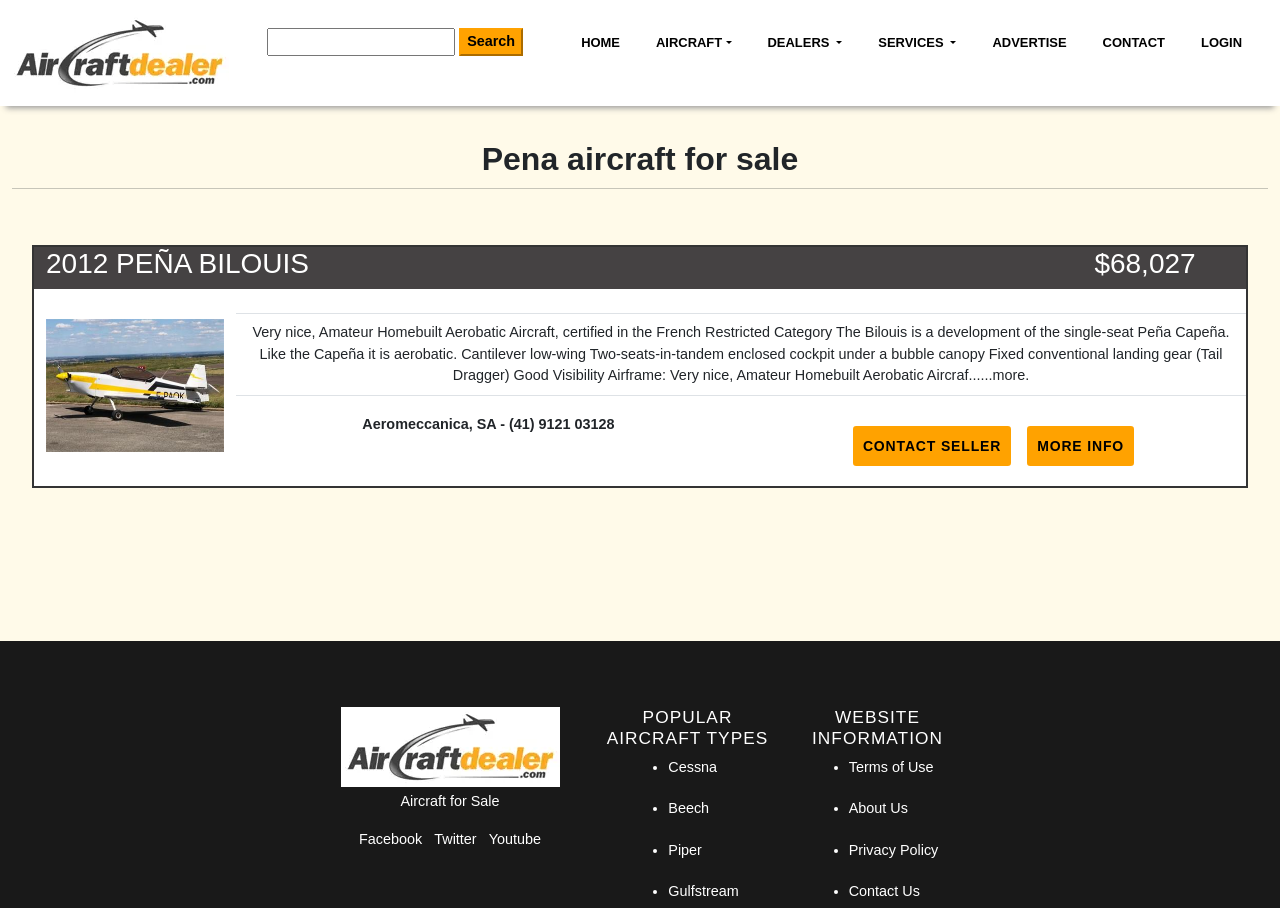Offer a meticulous caption that includes all visible features of the webpage.

This webpage is an aircraft dealer website, Aircraftdealer.com. At the top left, there is a logo of Aircraftdealer.com, which is an image linked to the website's homepage. Next to the logo, there is a search bar with a "Search" button. 

To the right of the search bar, there are several navigation buttons, including "HOME", "AIRCRAFT", "DEALERS", "SERVICES", "ADVERTISE", "CONTACT", and "LOGIN". 

Below the navigation bar, there is a main section that displays an aircraft for sale, a 2012 PEÑA BILOUIS. The aircraft's details are presented in a structured format, including its price, description, and seller's contact information. There is also an image of the aircraft. 

On the right side of the aircraft details, there are two buttons, "CONTACT SELLER" and "MORE INFO". 

Further down the page, there are two sections, "POPULAR AIRCRAFT TYPES" and "WEBSITE INFORMATION". The "POPULAR AIRCRAFT TYPES" section lists several popular aircraft types, including Cessna, Beech, Piper, and Gulfstream, each with a link to its respective page. The "WEBSITE INFORMATION" section lists several links to the website's terms of use, about us, privacy policy, and contact us pages. 

At the bottom of the page, there are several links to the website's social media profiles, including Facebook, Twitter, and Youtube.